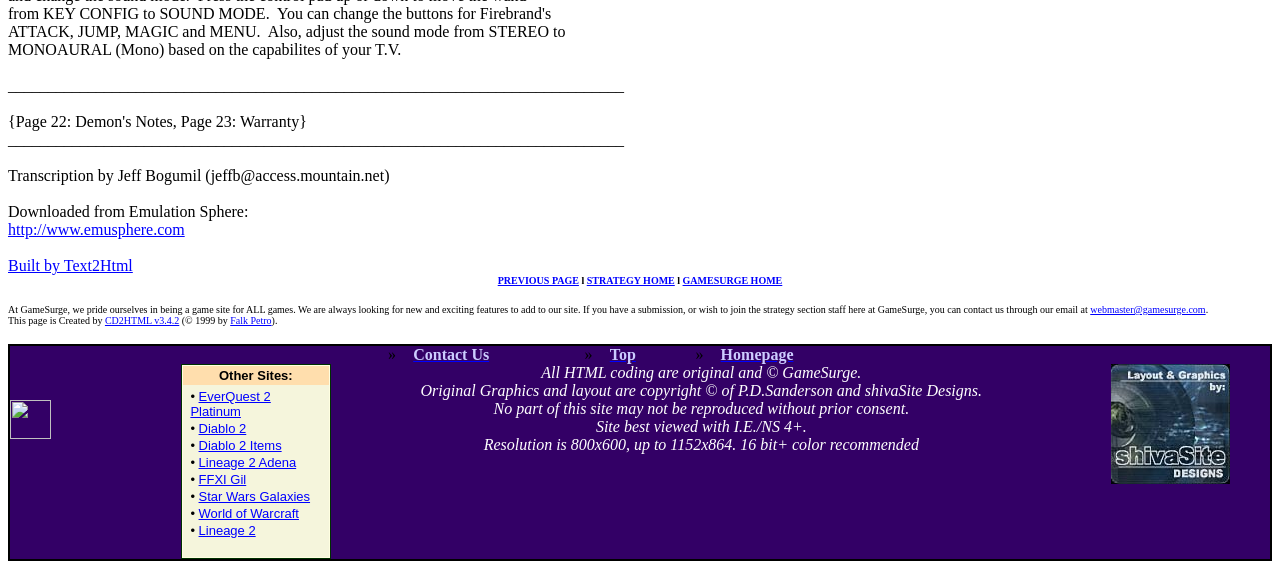Provide the bounding box coordinates for the UI element that is described as: "janvier 2021".

None